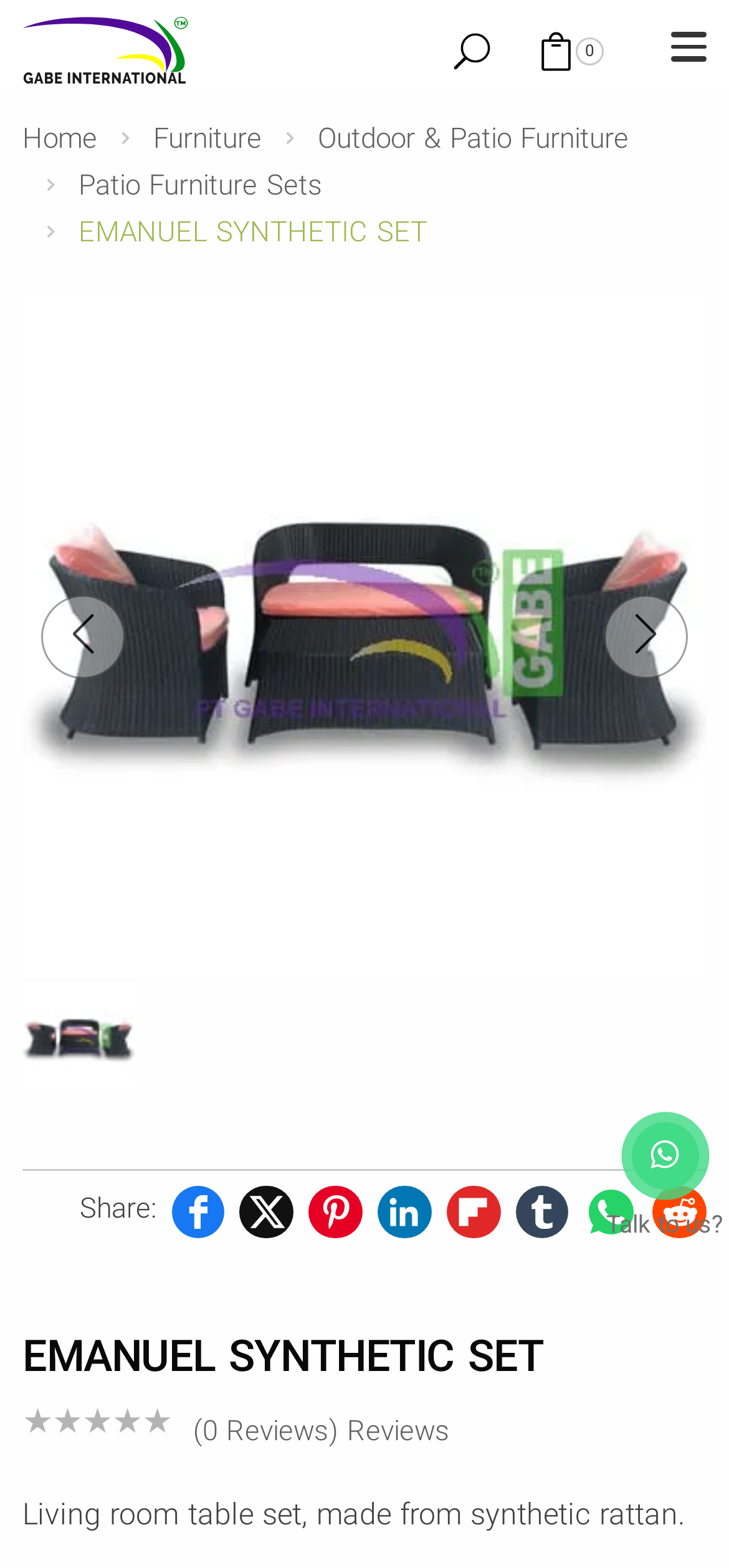Determine the bounding box coordinates of the clickable element to achieve the following action: 'Share the product'. Provide the coordinates as four float values between 0 and 1, formatted as [left, top, right, bottom].

[0.235, 0.739, 0.309, 0.774]